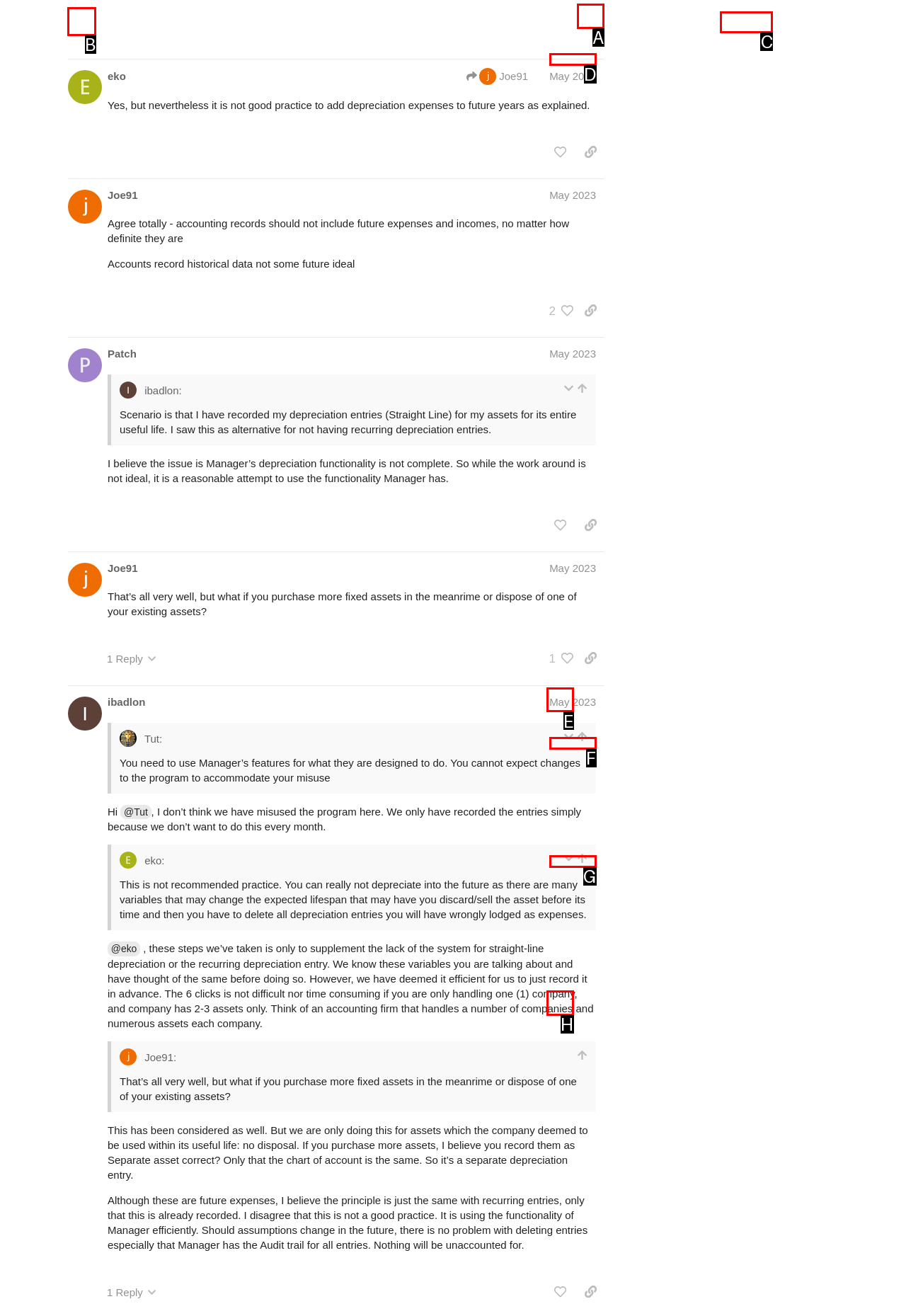Tell me which letter I should select to achieve the following goal: log in
Answer with the corresponding letter from the provided options directly.

C